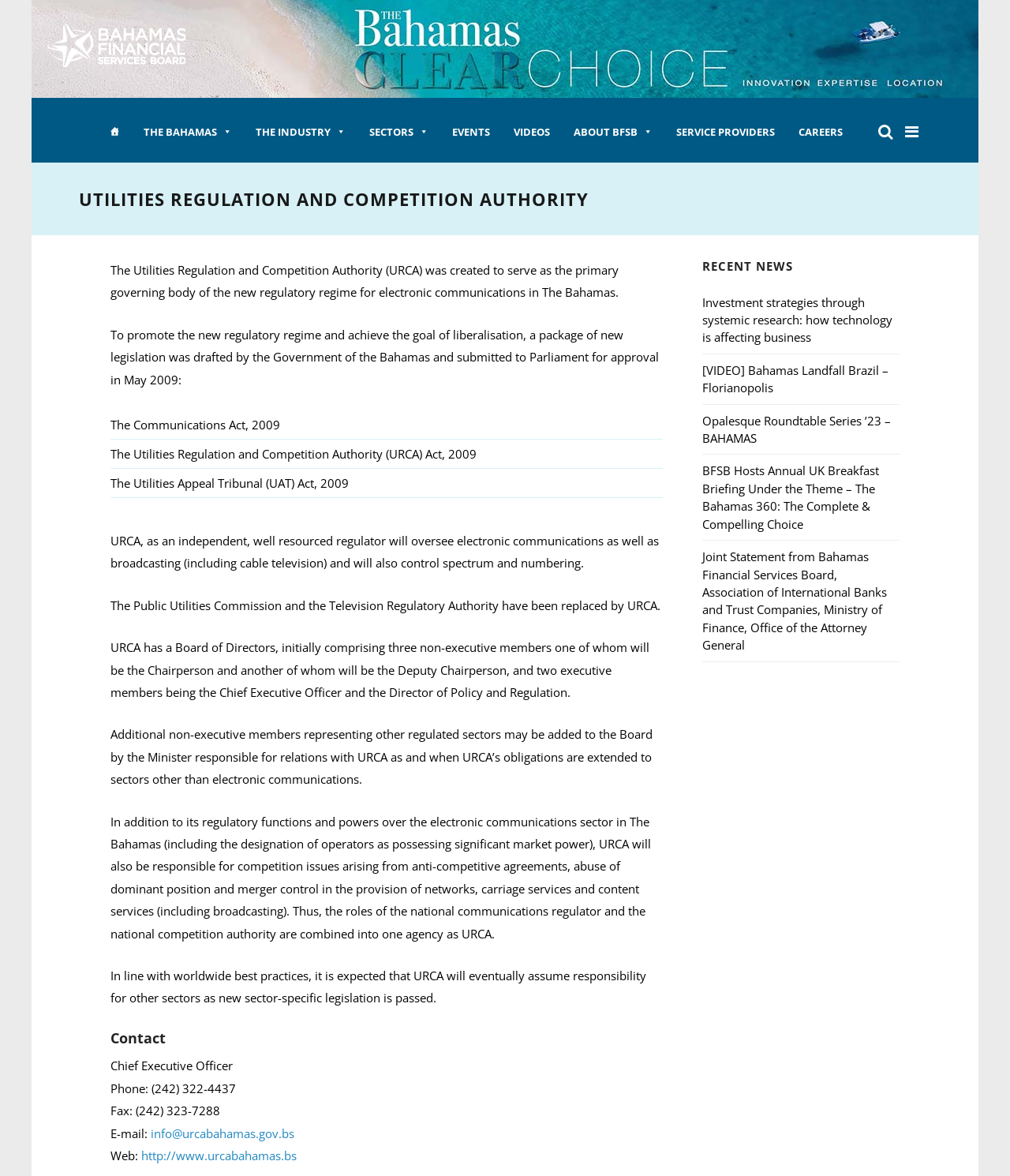What is the role of URCA?
Based on the image, give a one-word or short phrase answer.

Regulator of electronic communications